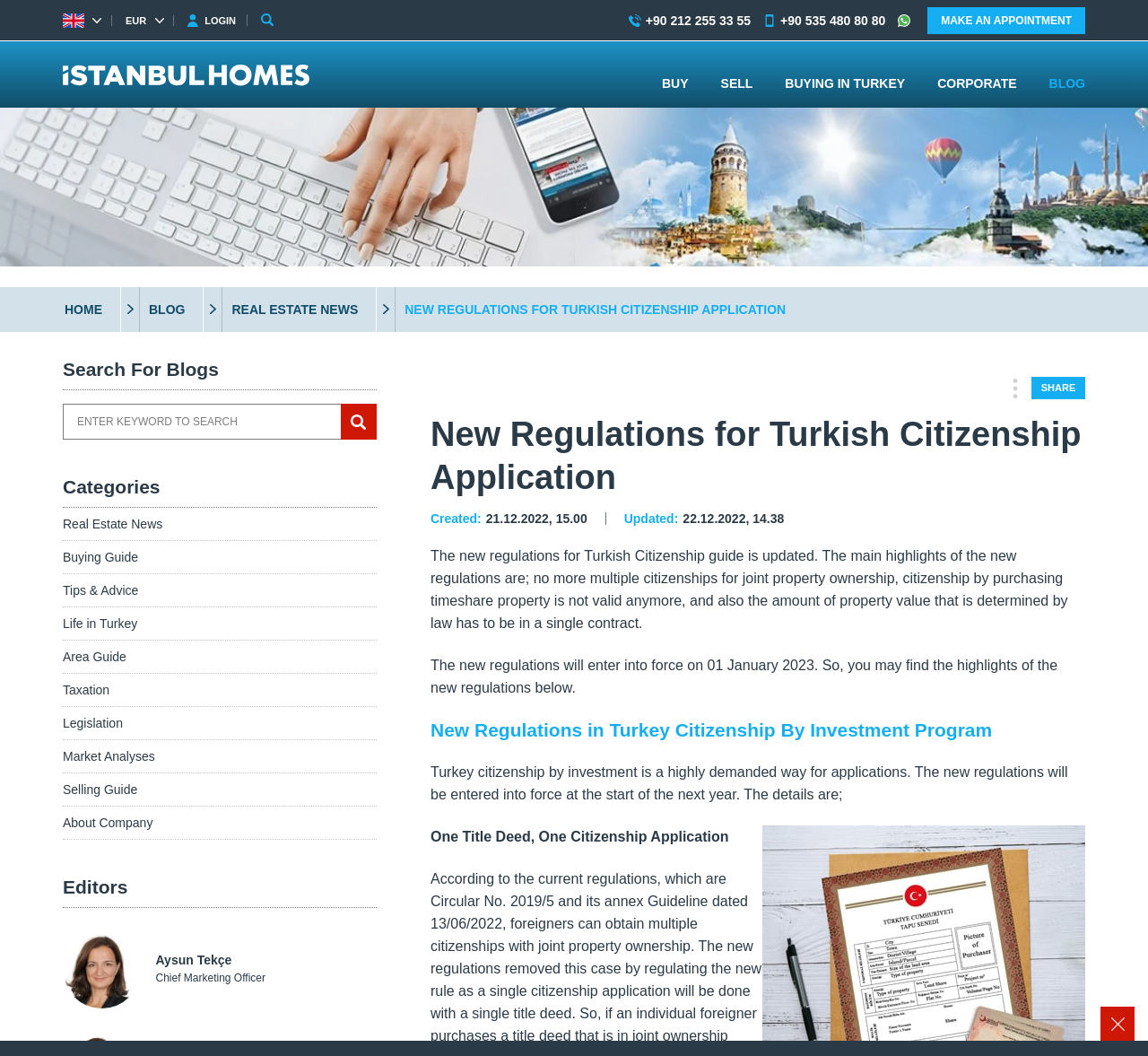Locate the bounding box coordinates of the item that should be clicked to fulfill the instruction: "Click on the MAKE AN APPOINTMENT button".

[0.82, 0.013, 0.934, 0.025]